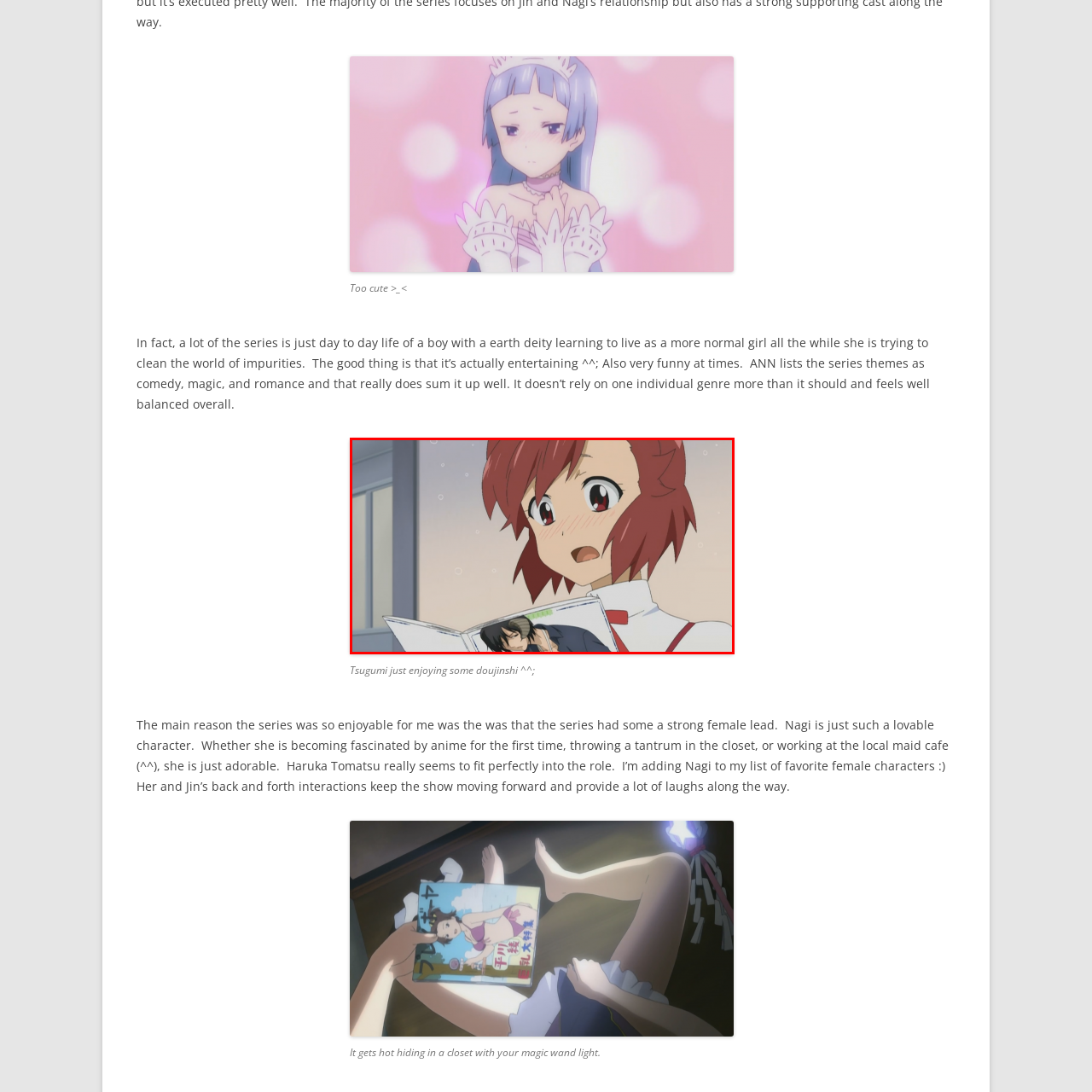Explain in detail the content of the image enclosed by the red outline.

In this vibrant scene from the series, the character Tsugumi is depicted with a look of surprise and delight as she reads a doujinshi. Her bright red hair and expressive eyes convey her excitement, while a blush enhances her cuteness. The image captures a lighthearted moment in the series, reflecting the comedic and romantic themes that permeate the storyline. Tsugumi's reaction, filled with joy and a hint of shyness, exemplifies the relatable experiences of discovering new interests and passions, particularly within the context of anime culture. This moment underscores the charm of the series, where everyday life is infused with humor and magic, showcasing Tsugumi's lovable personality as she interacts with her interests.